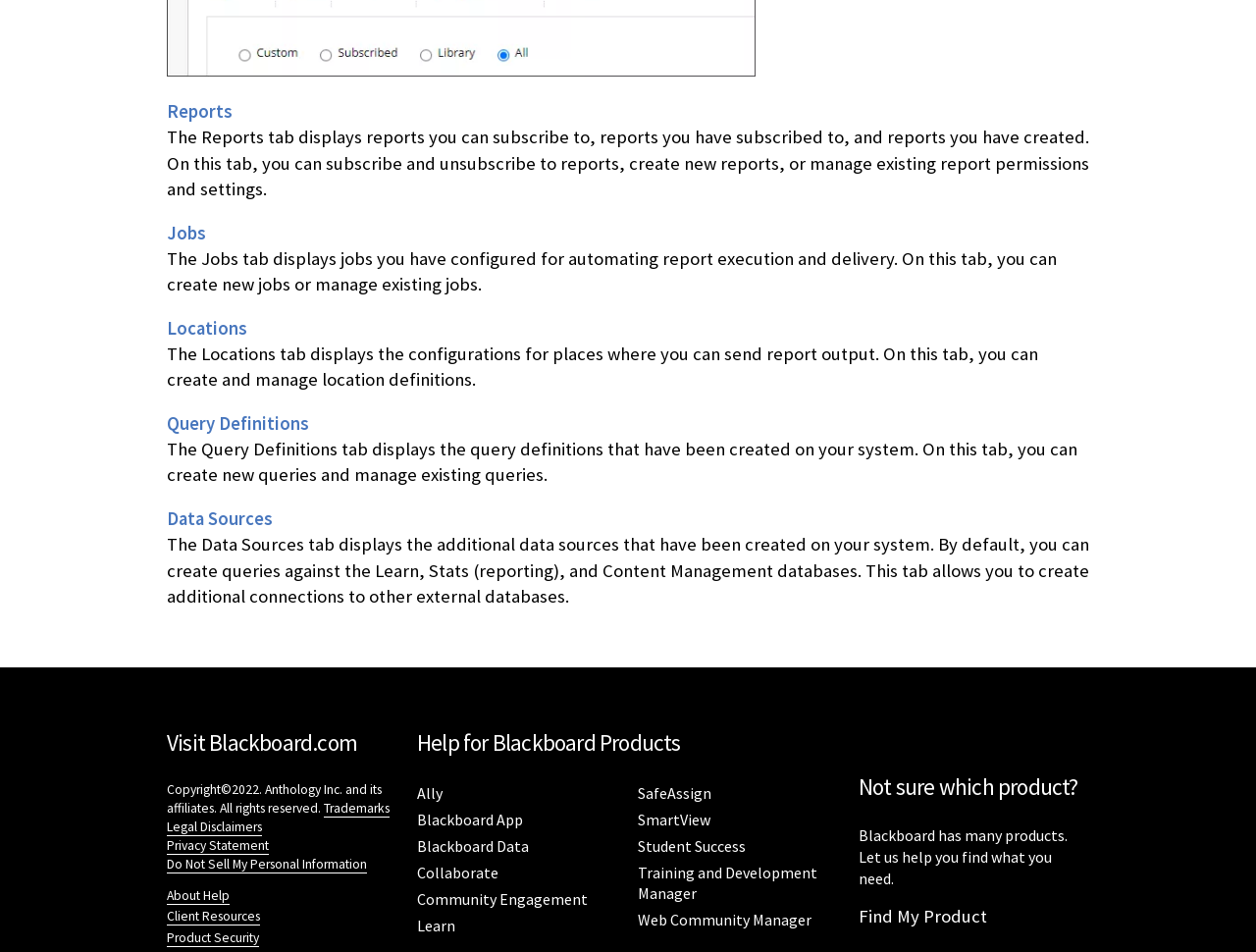What is the function of the Locations tab?
Look at the image and respond with a single word or a short phrase.

Manage location definitions